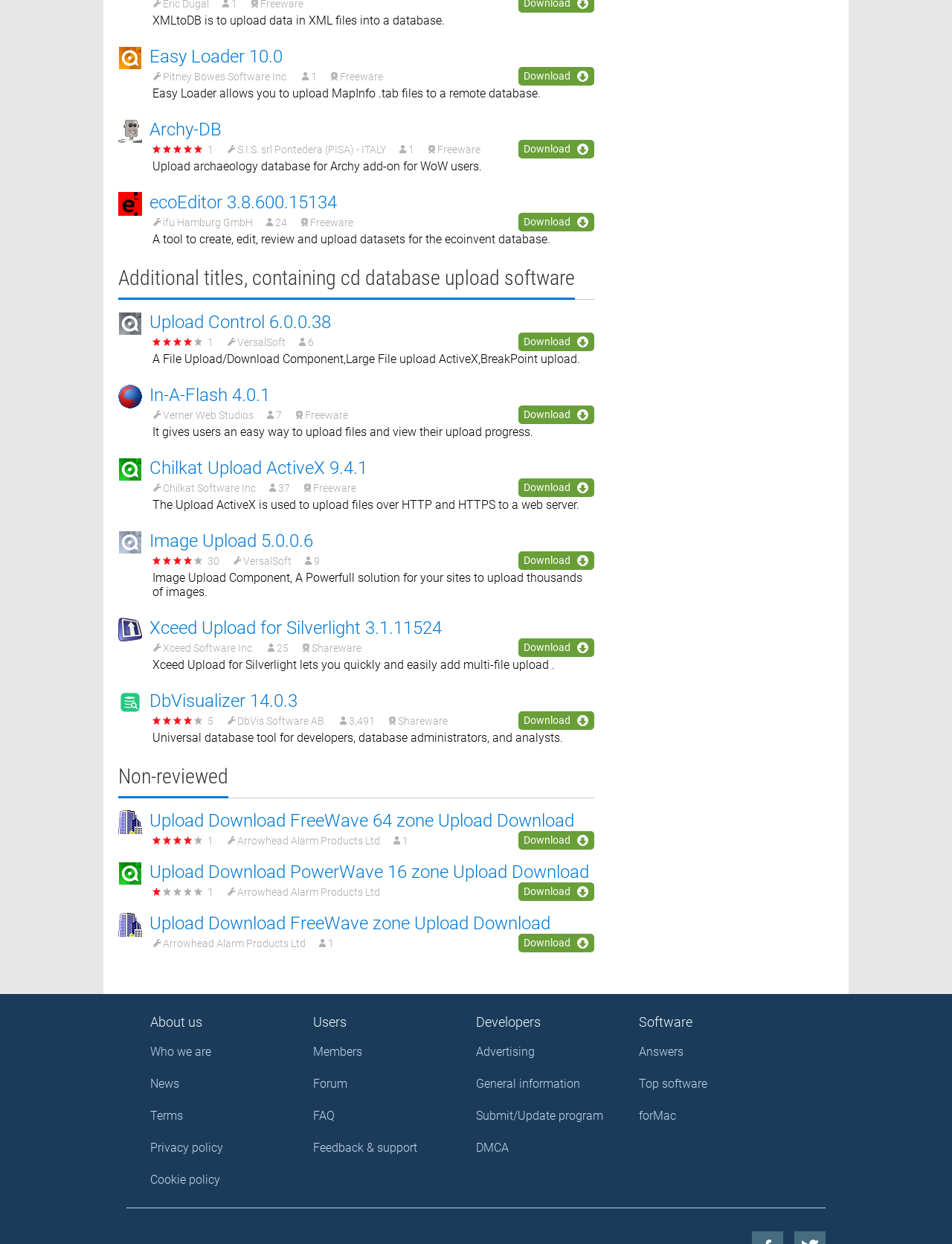Pinpoint the bounding box coordinates of the clickable element needed to complete the instruction: "Download ecoEditor". The coordinates should be provided as four float numbers between 0 and 1: [left, top, right, bottom].

[0.545, 0.171, 0.624, 0.186]